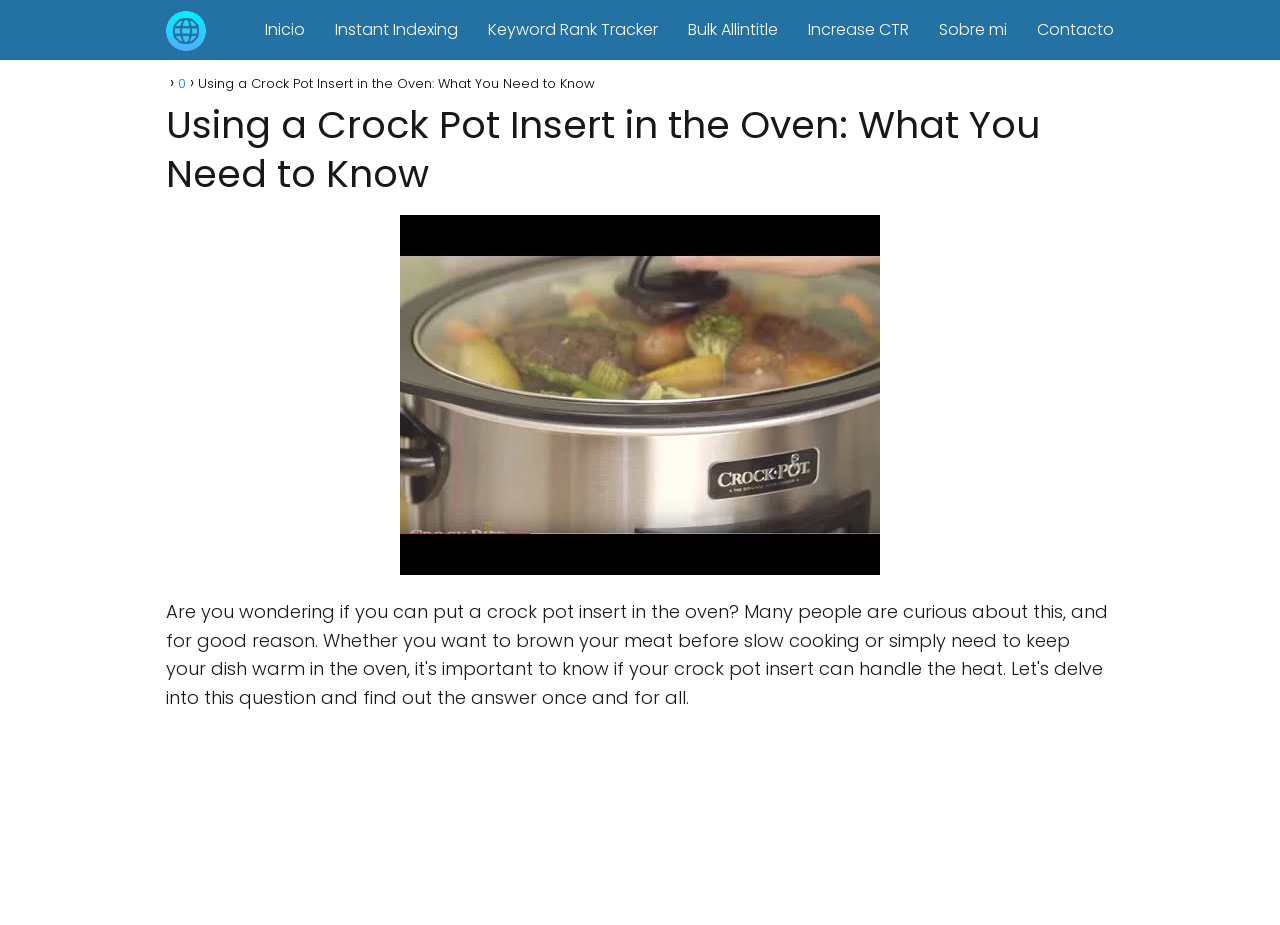Using the element description: "Keyword Rank Tracker", determine the bounding box coordinates. The coordinates should be in the format [left, top, right, bottom], with values between 0 and 1.

[0.381, 0.019, 0.514, 0.044]